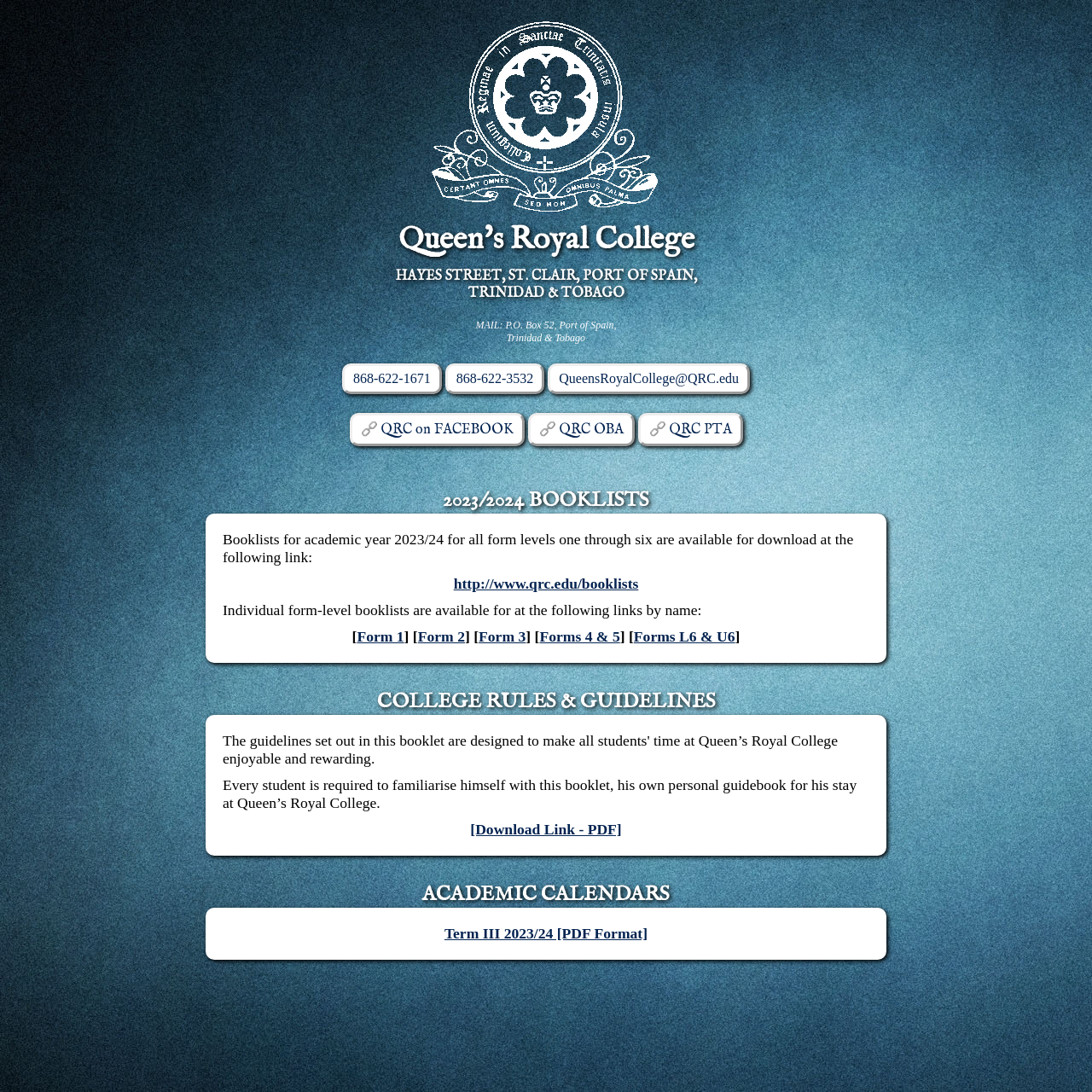What is the purpose of the College Rules & Guidelines booklet?
Could you answer the question in a detailed manner, providing as much information as possible?

I found the purpose of the booklet by reading the static text elements that describe the booklet, which state that it is a personal guidebook for students during their stay at Queen's Royal College.